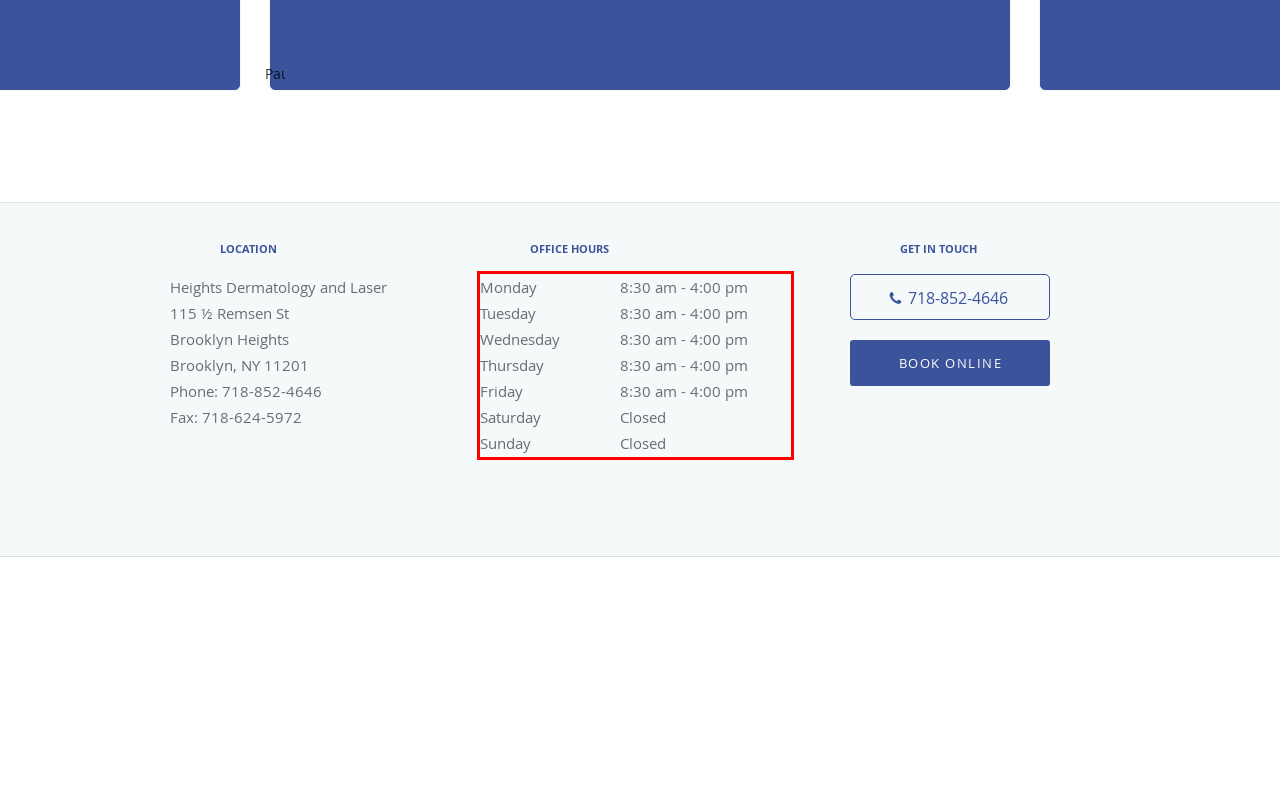Within the provided webpage screenshot, find the red rectangle bounding box and perform OCR to obtain the text content.

Monday 8:30 am - 4:00 pm 8:30 am to 4:00 pm Tuesday 8:30 am - 4:00 pm 8:30 am to 4:00 pm Wednesday 8:30 am - 4:00 pm 8:30 am to 4:00 pm Thursday 8:30 am - 4:00 pm 8:30 am to 4:00 pm Friday 8:30 am - 4:00 pm 8:30 am to 4:00 pm Saturday Closed Closed Sunday Closed Closed